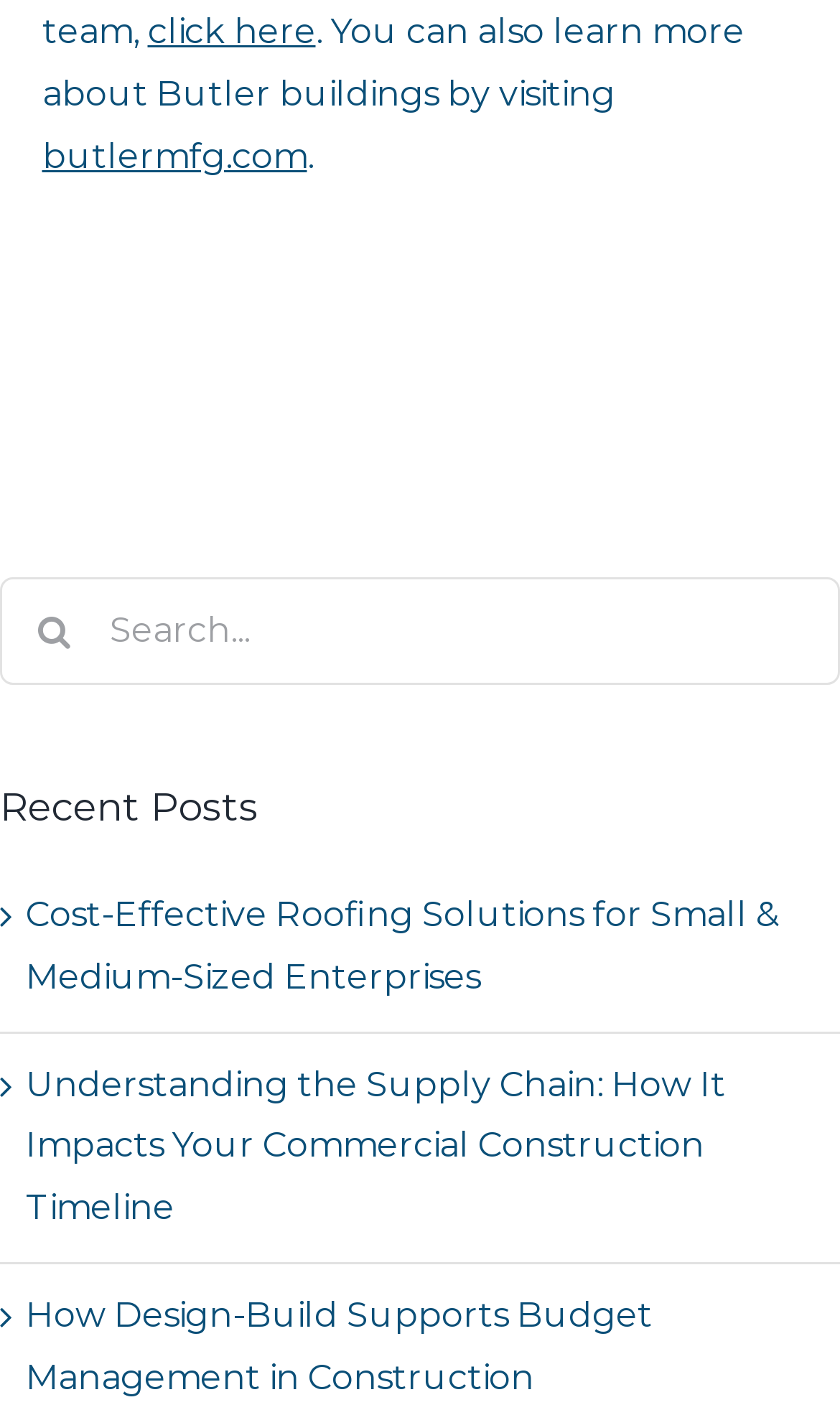Based on the image, please respond to the question with as much detail as possible:
What is the text of the second link?

The second link on the webpage has the text 'butlermfg.com', which is located at the top of the page with a bounding box of [0.05, 0.096, 0.365, 0.125].